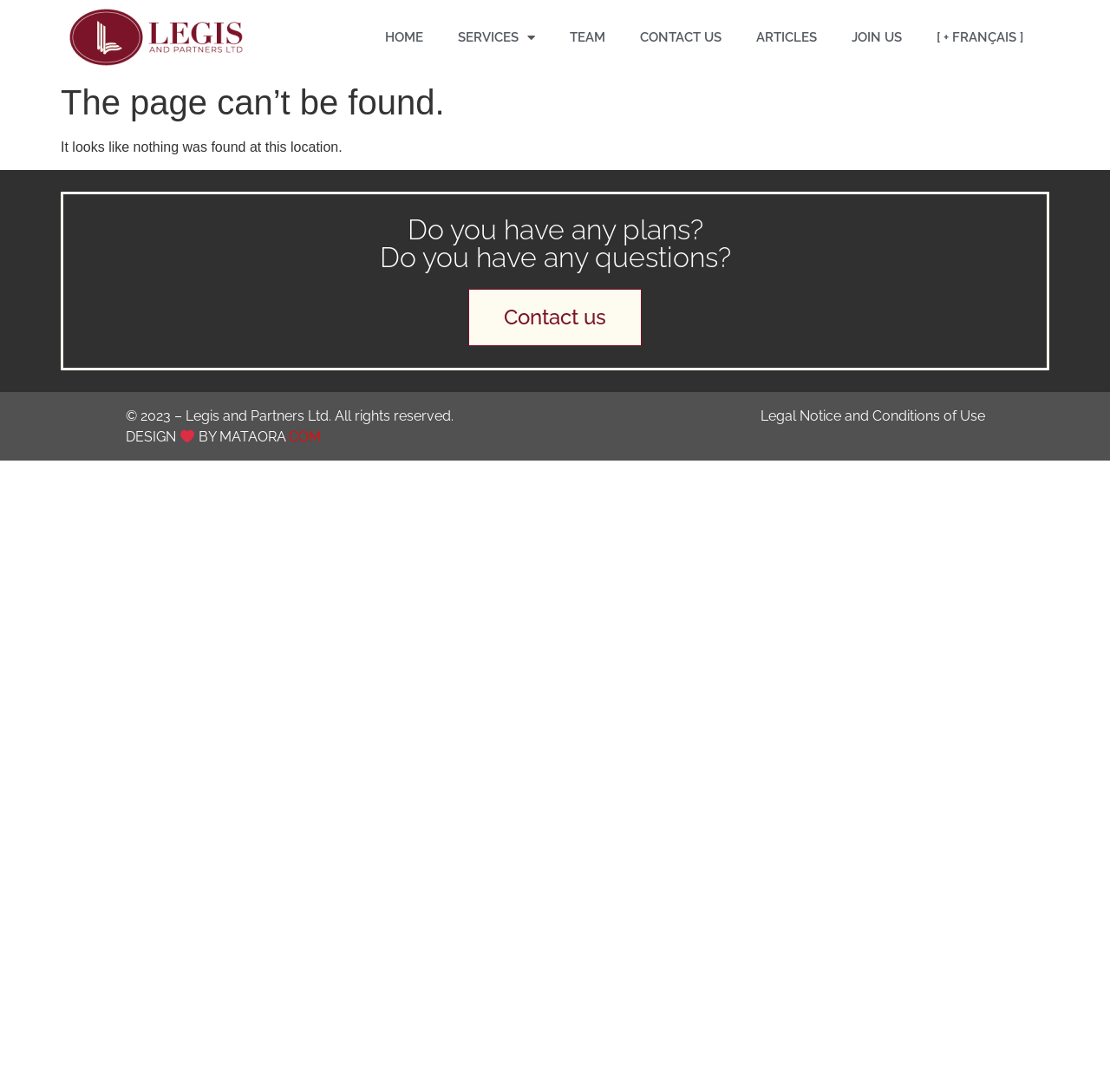What is the language of the alternative website?
Please describe in detail the information shown in the image to answer the question.

The link '[ + FRANÇAIS ]' suggests that the website has a French version, which can be accessed by clicking on this link.